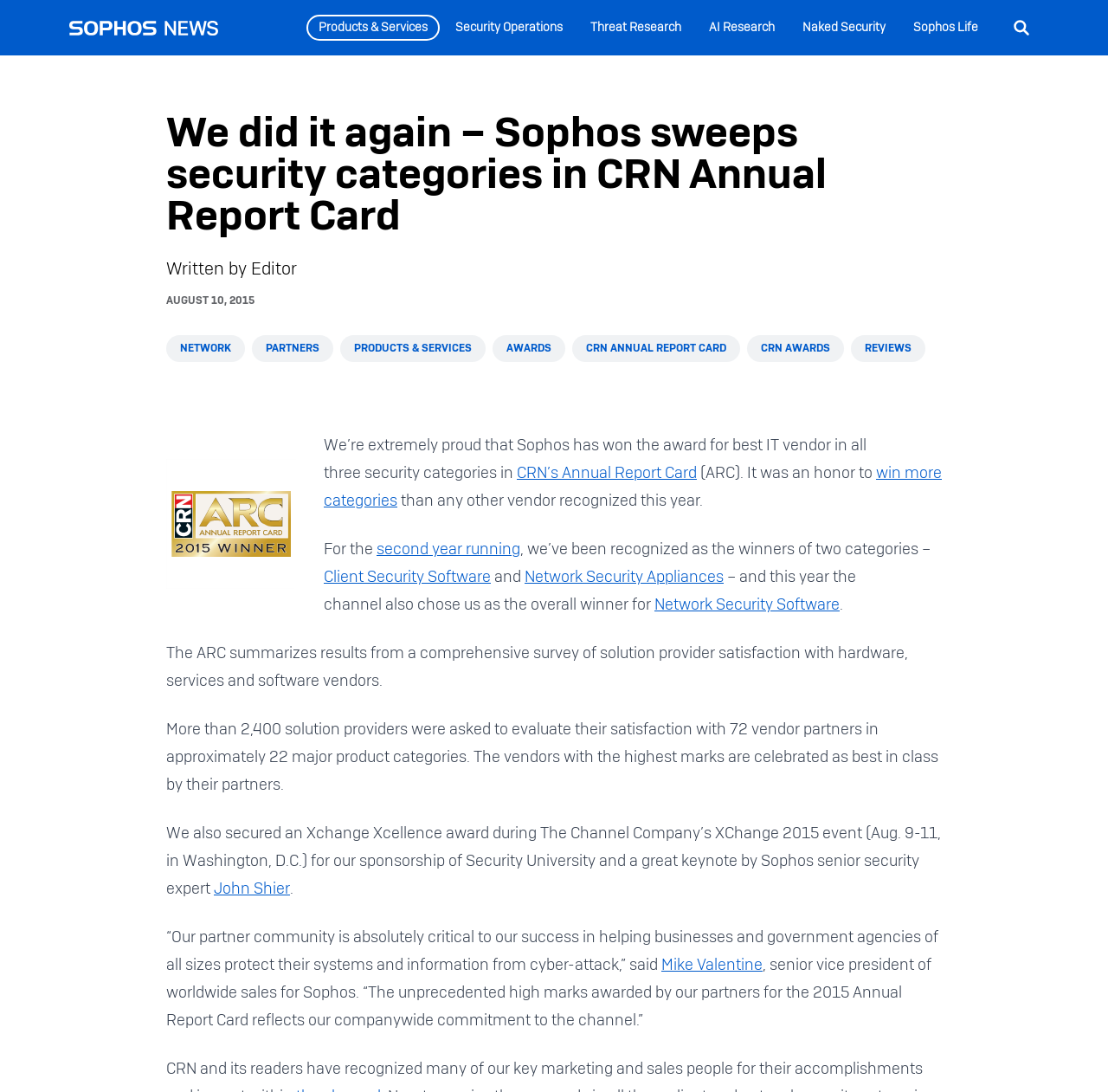Analyze the image and answer the question with as much detail as possible: 
How many solution providers were surveyed for the ARC?

The webpage mentions that 'More than 2,400 solution providers were asked to evaluate their satisfaction with 72 vendor partners in approximately 22 major product categories.' This indicates that 2,400 solution providers were surveyed for the ARC.